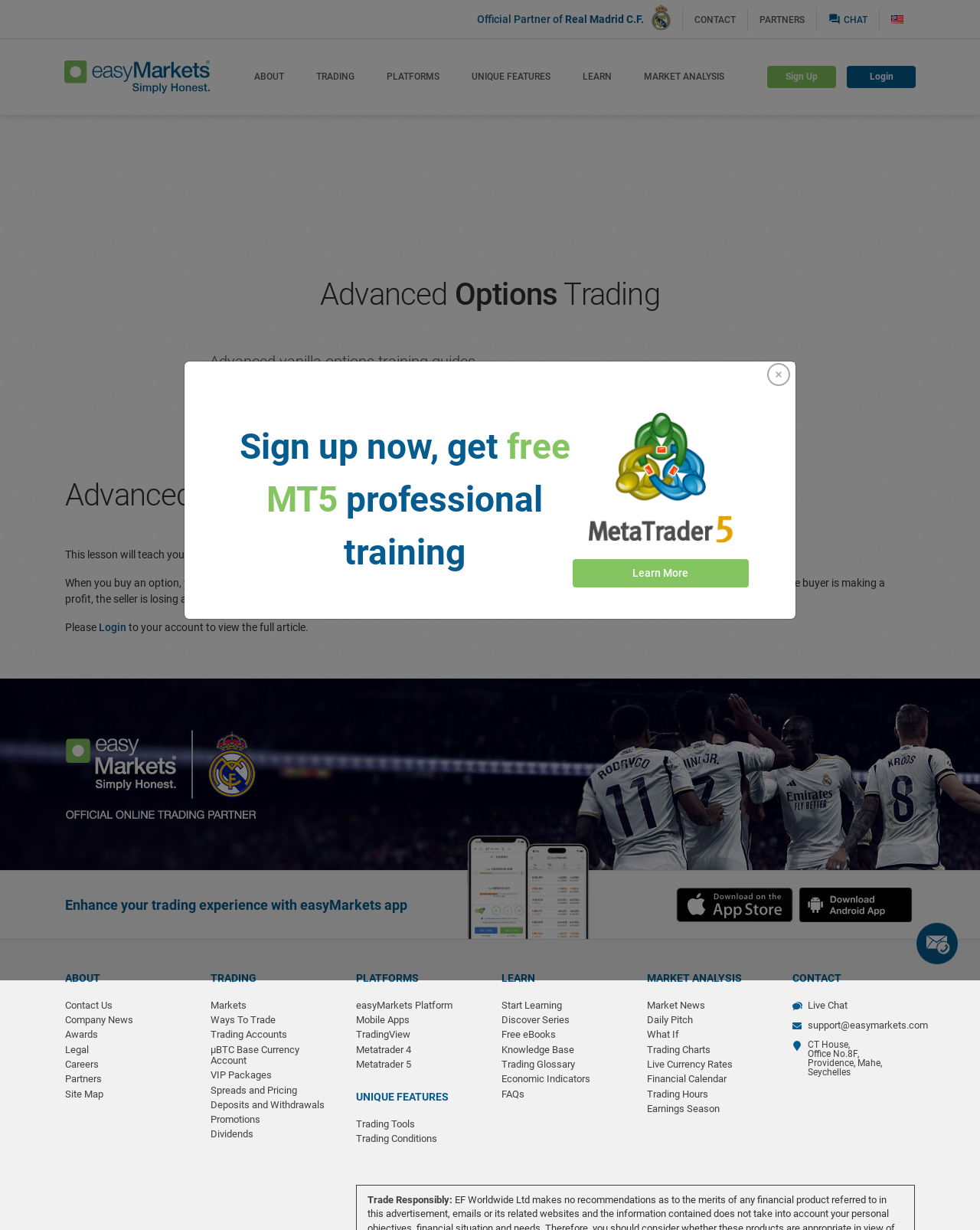Pinpoint the bounding box coordinates of the area that must be clicked to complete this instruction: "Contact Us".

[0.066, 0.812, 0.115, 0.822]